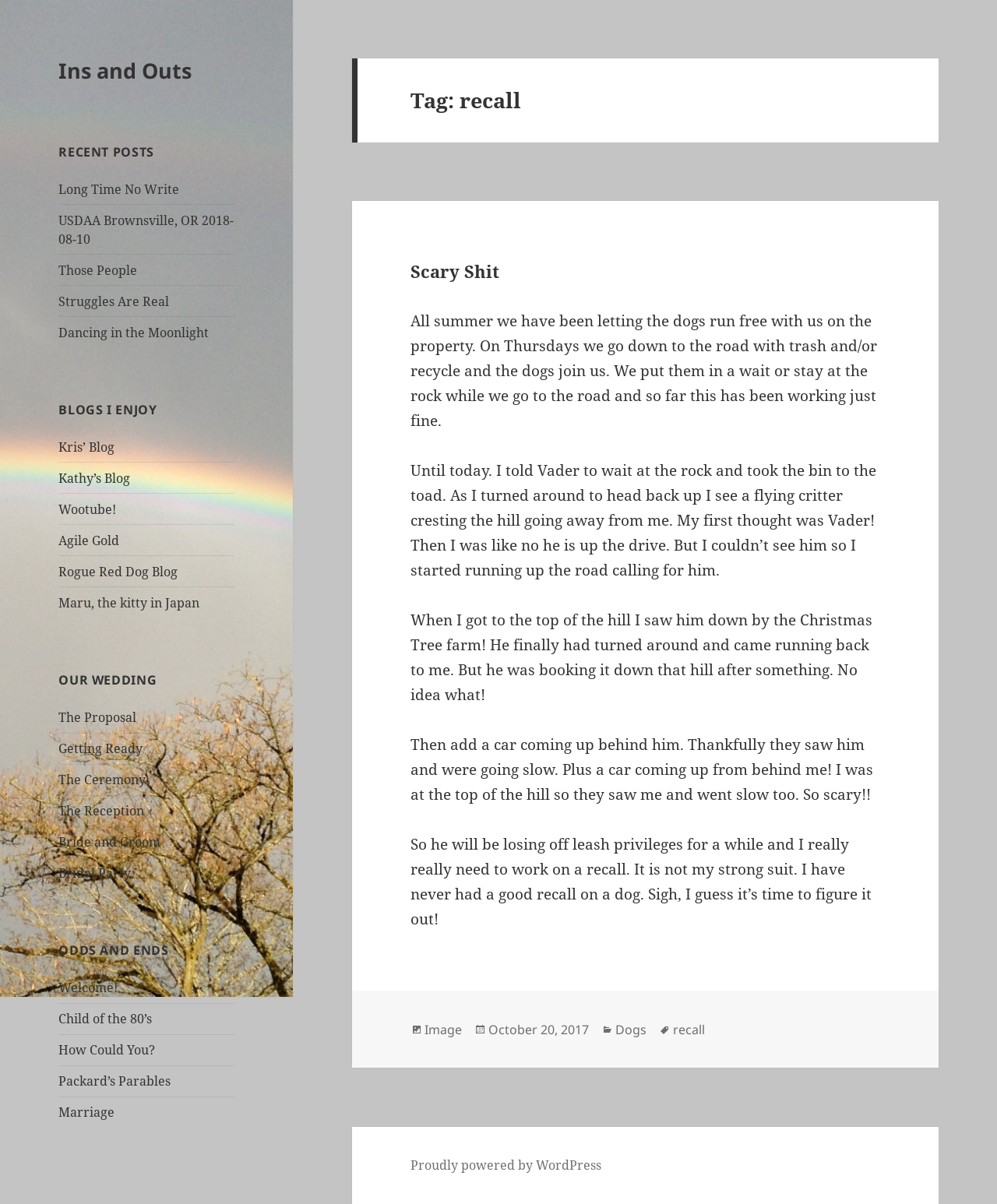Answer the following query concisely with a single word or phrase:
How many sections are in the navigation menu?

4